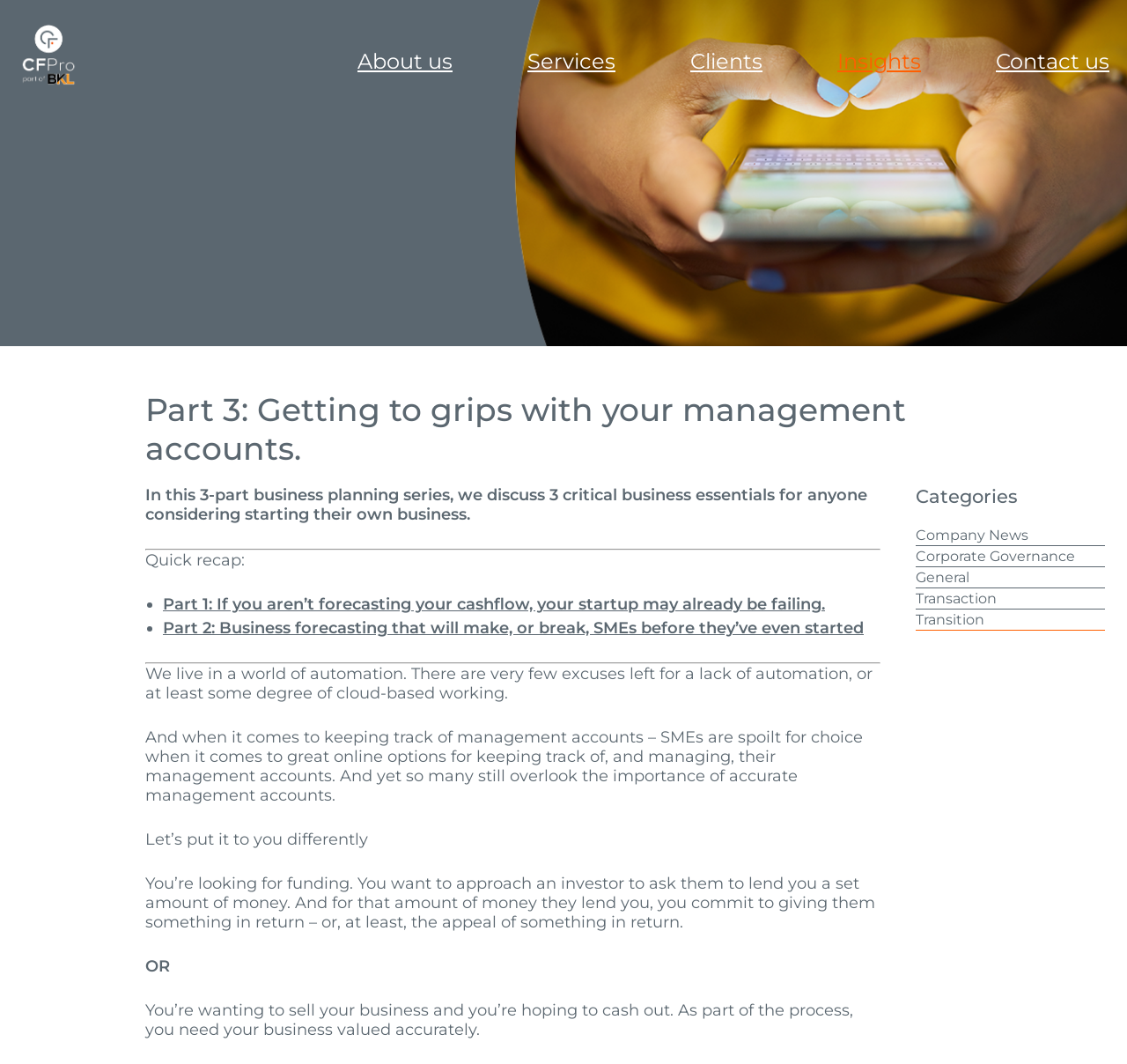Provide the bounding box coordinates of the section that needs to be clicked to accomplish the following instruction: "Read about the company."

None